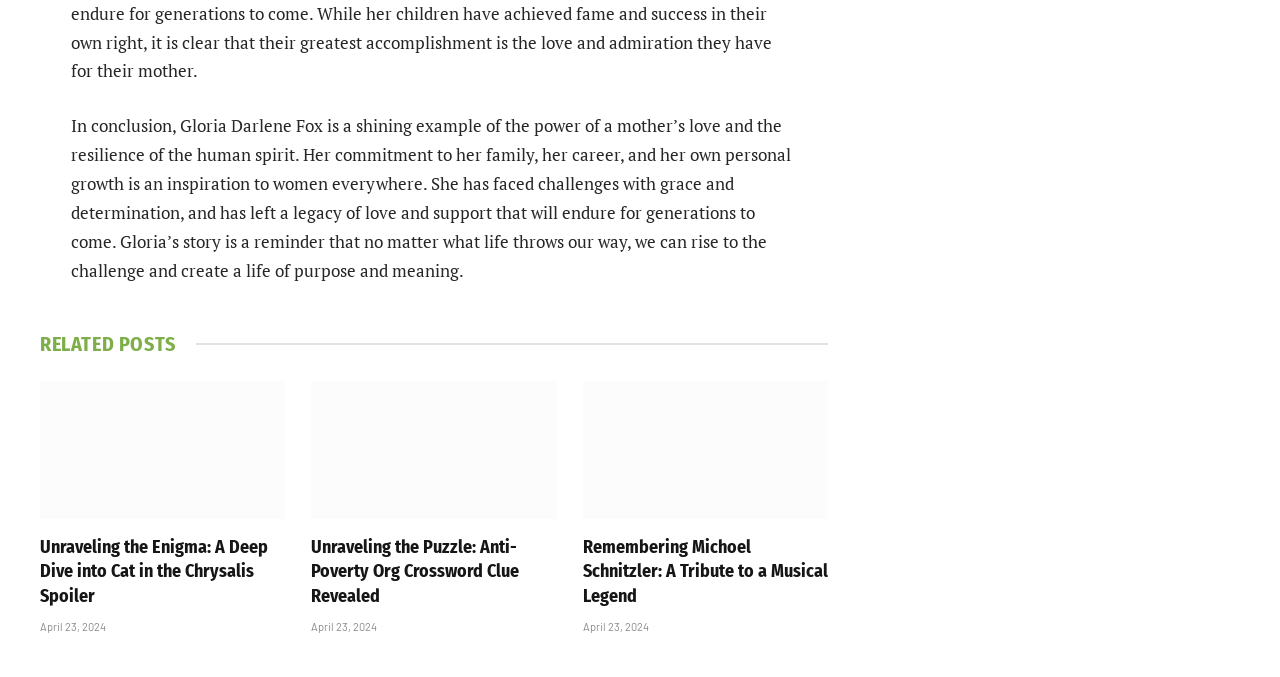Respond with a single word or phrase for the following question: 
What is the topic of the first related post?

Cat in the Chrysalis Spoiler